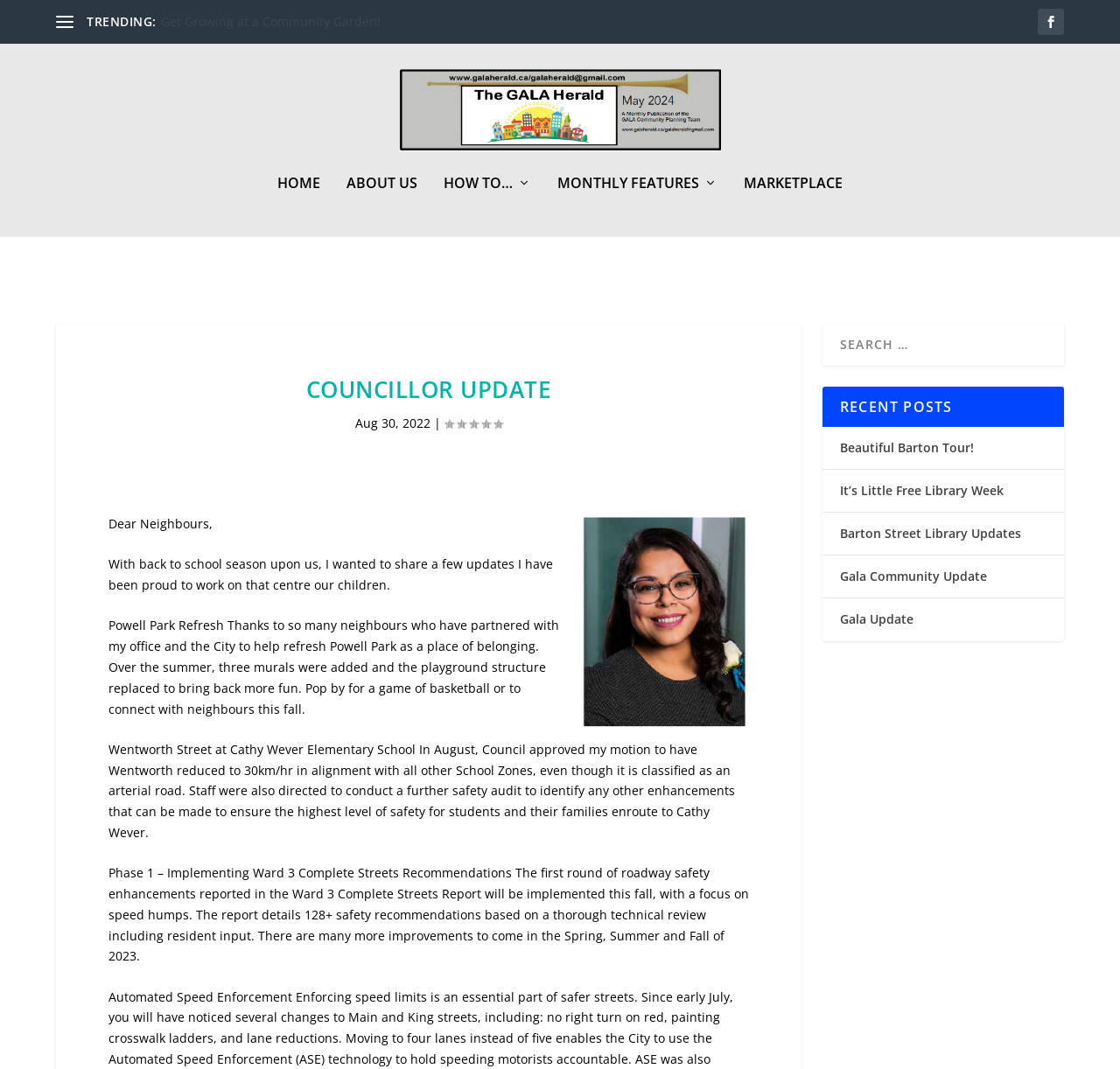Locate the bounding box coordinates of the element that should be clicked to fulfill the instruction: "Search for something".

[0.734, 0.221, 0.95, 0.261]